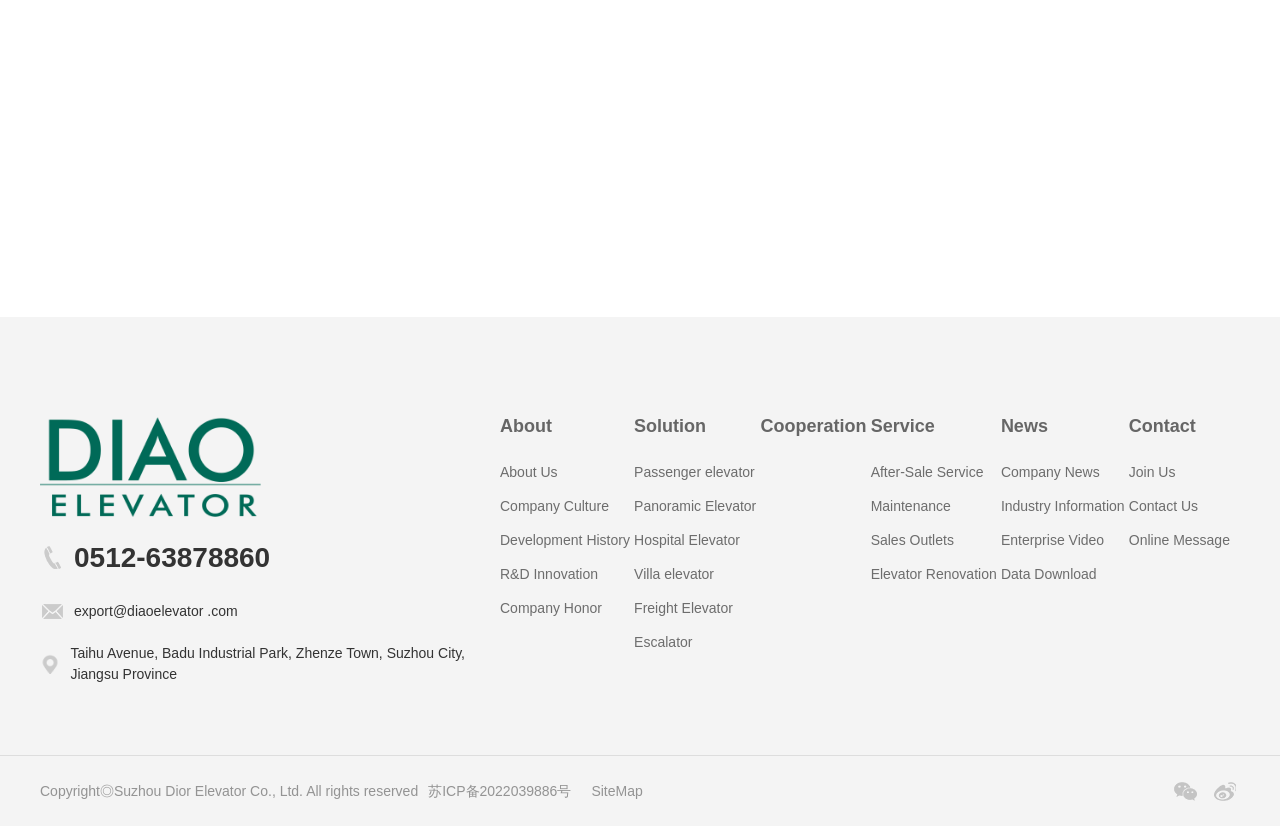Show the bounding box coordinates for the element that needs to be clicked to execute the following instruction: "Click the 'Step 1. Check Your Java RTS Installation' link". Provide the coordinates in the form of four float numbers between 0 and 1, i.e., [left, top, right, bottom].

None